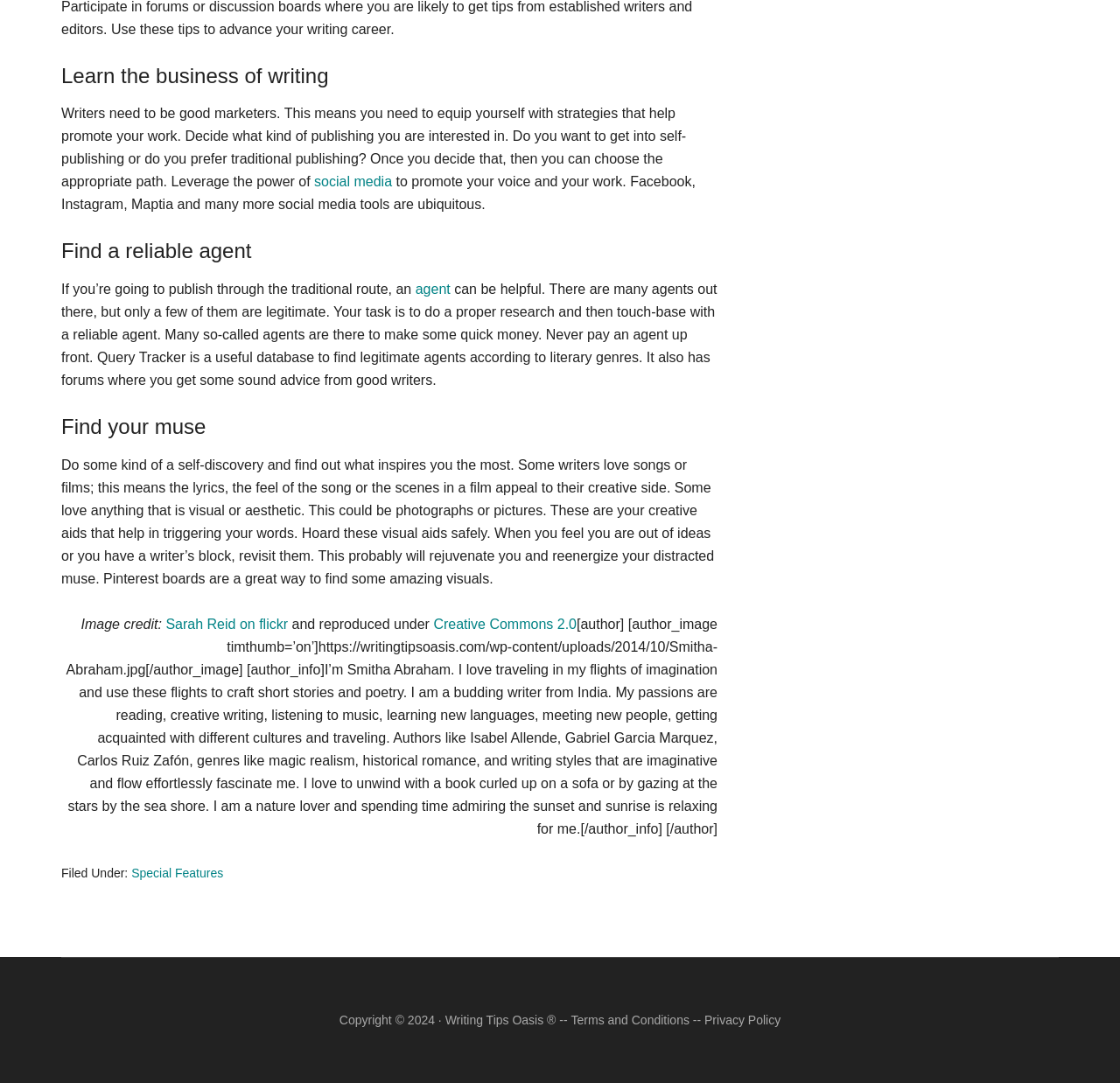Extract the bounding box of the UI element described as: "agent".

[0.371, 0.26, 0.402, 0.274]